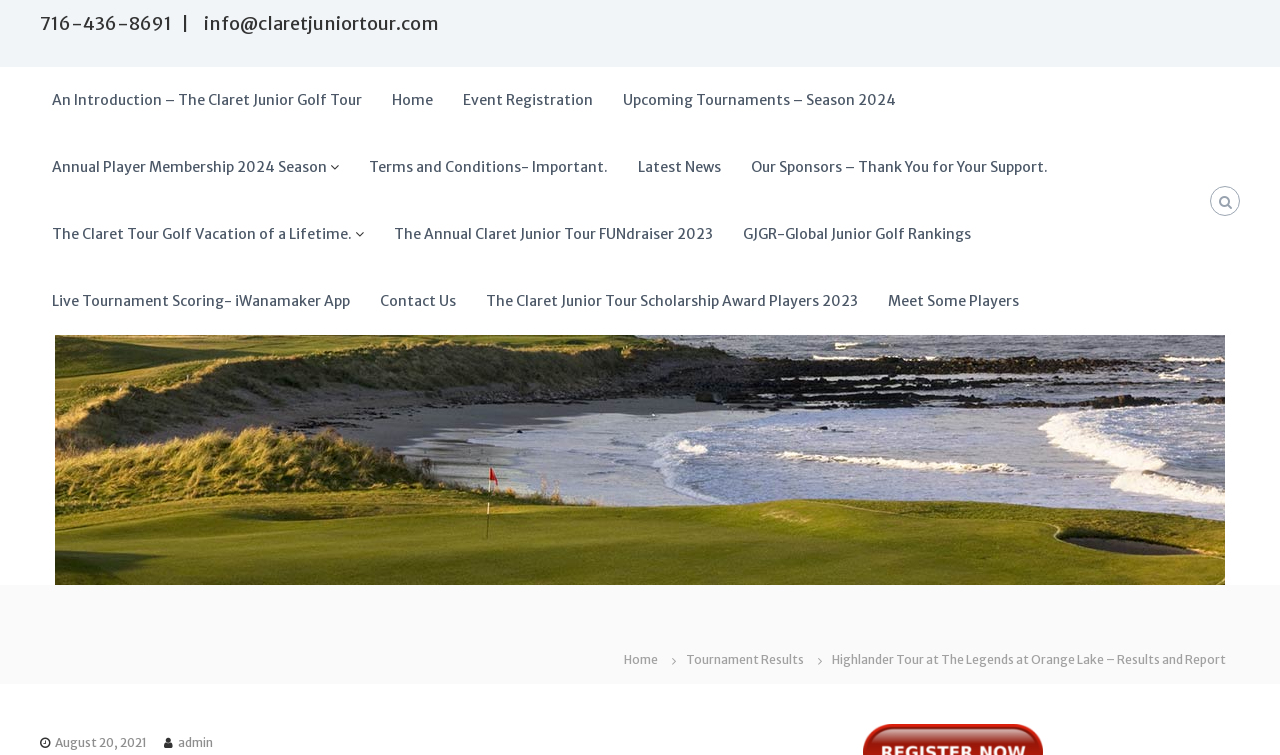Please find the bounding box coordinates of the clickable region needed to complete the following instruction: "Go to the 'Support us' page". The bounding box coordinates must consist of four float numbers between 0 and 1, i.e., [left, top, right, bottom].

None